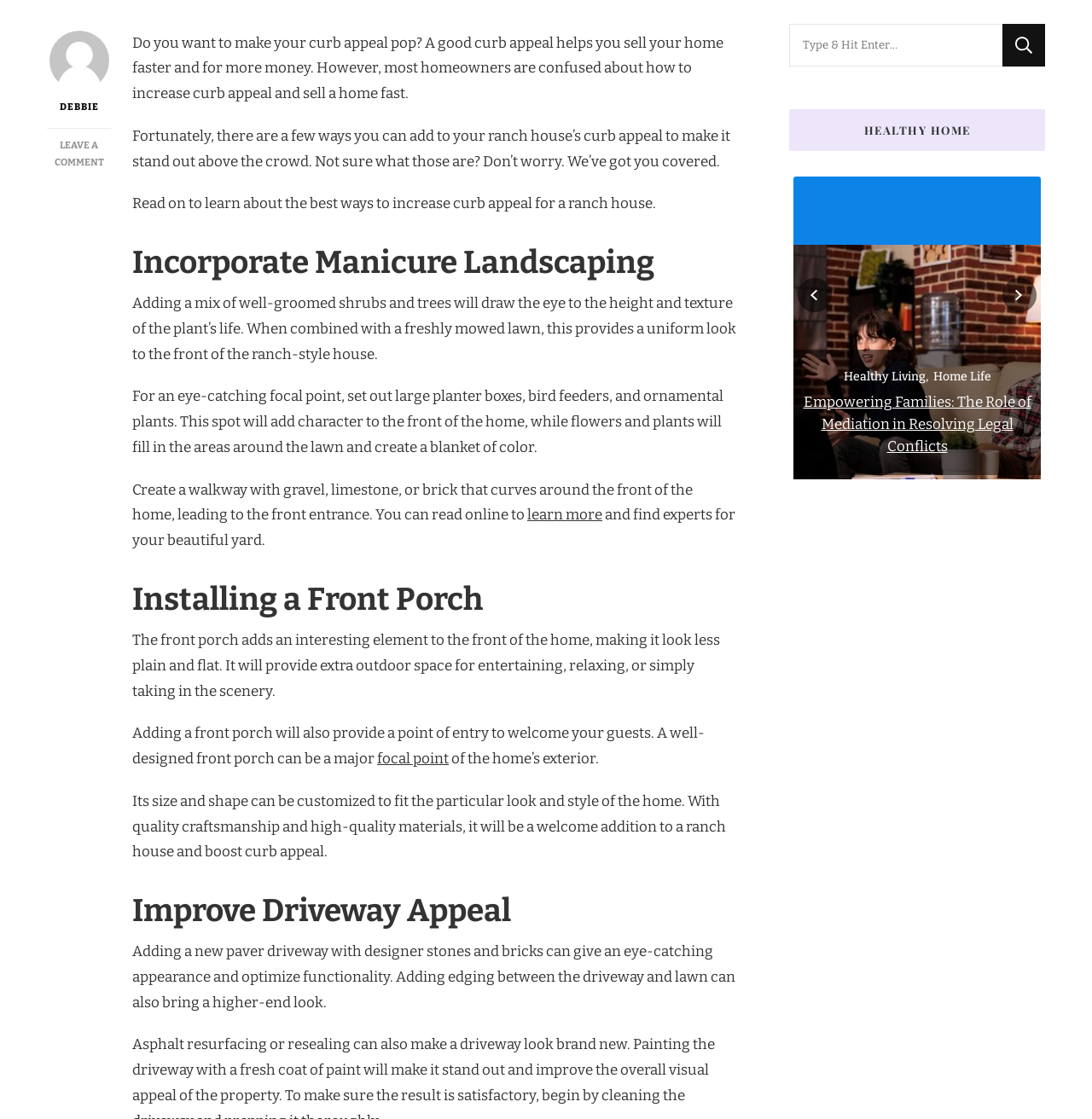Locate the bounding box coordinates of the segment that needs to be clicked to meet this instruction: "Click on 'Next'".

[0.918, 0.249, 0.949, 0.279]